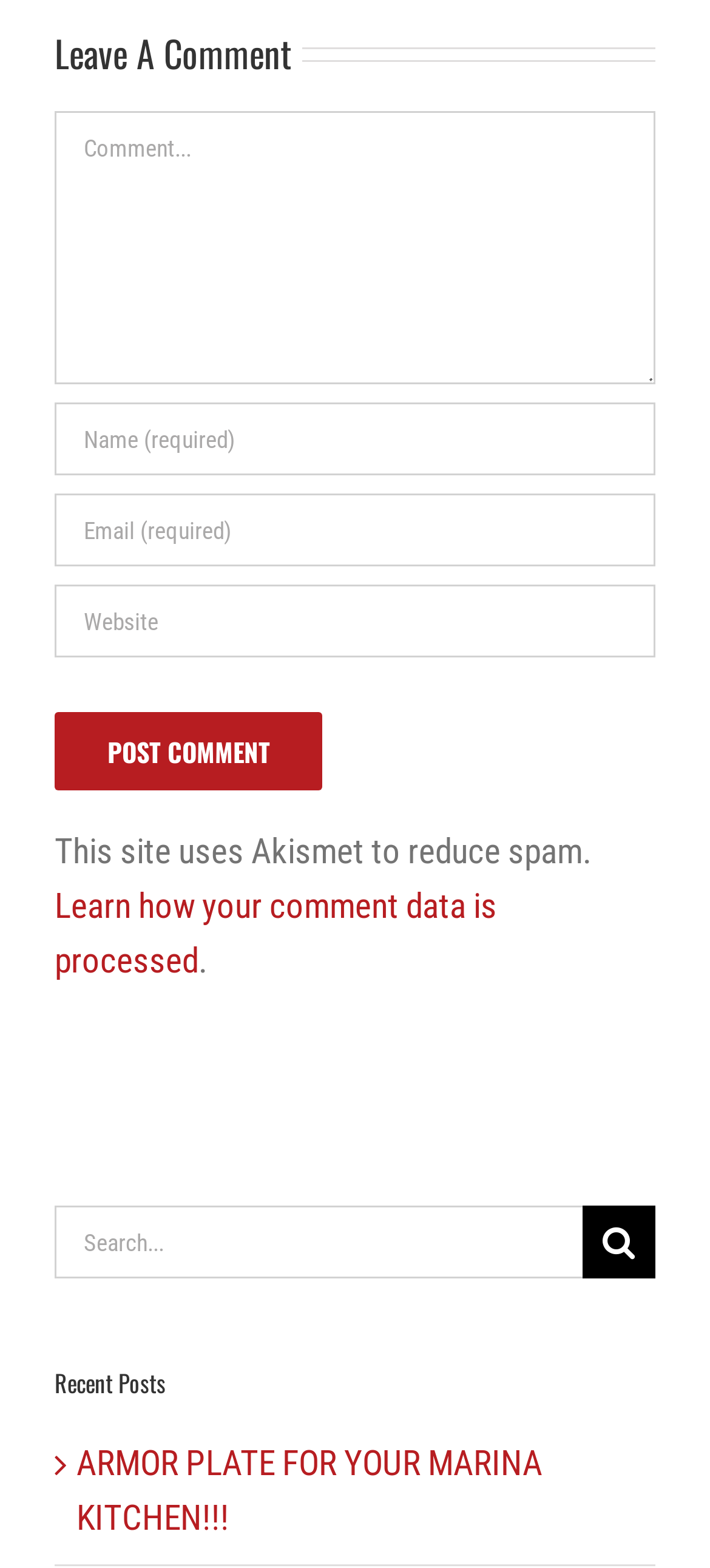Pinpoint the bounding box coordinates of the area that must be clicked to complete this instruction: "Read recent posts".

[0.077, 0.868, 0.923, 0.896]